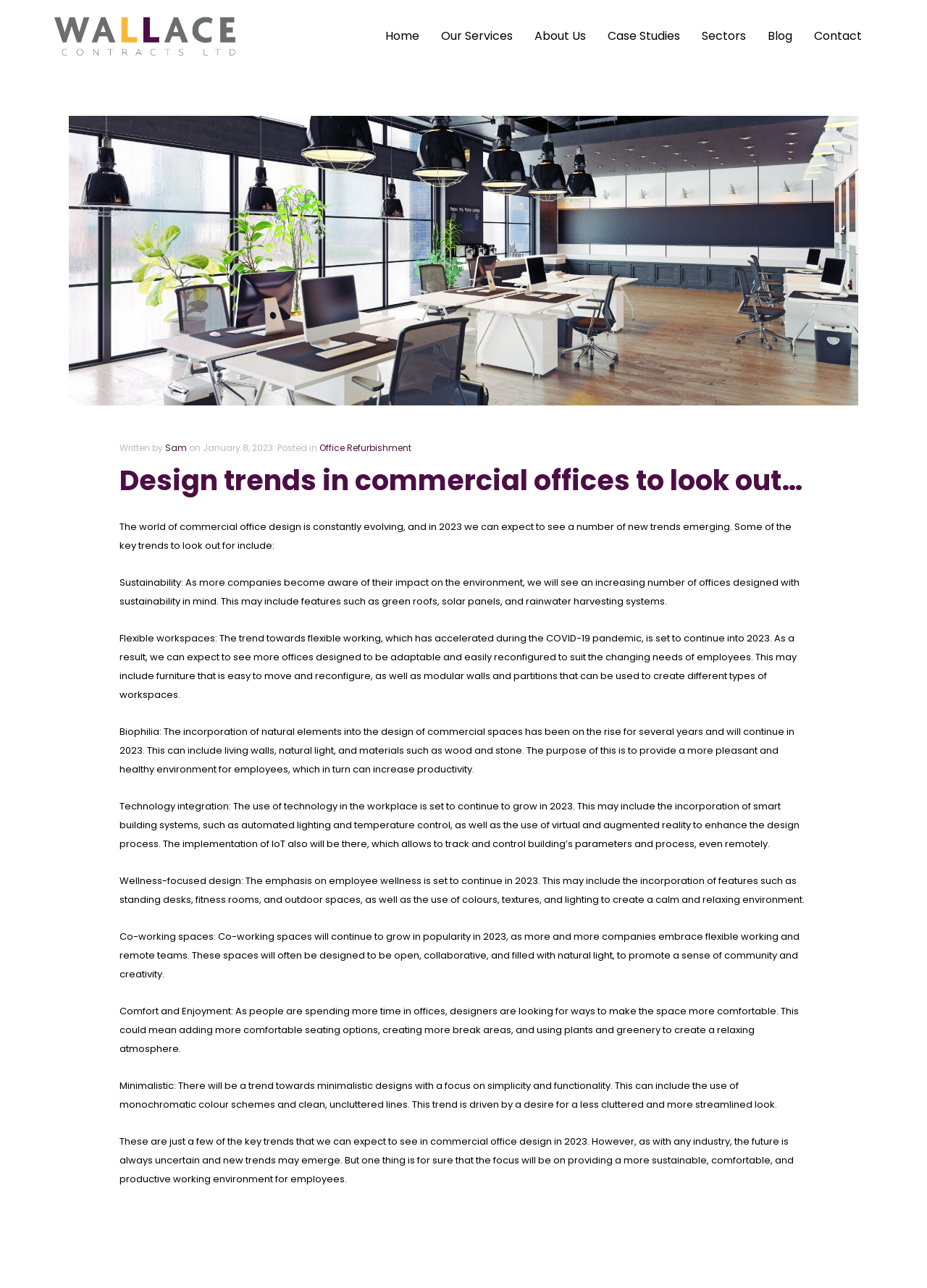What is the purpose of incorporating natural elements in office design?
Examine the image closely and answer the question with as much detail as possible.

According to the article, the incorporation of natural elements, such as living walls and natural light, is intended to provide a more pleasant and healthy environment for employees, which can increase productivity.